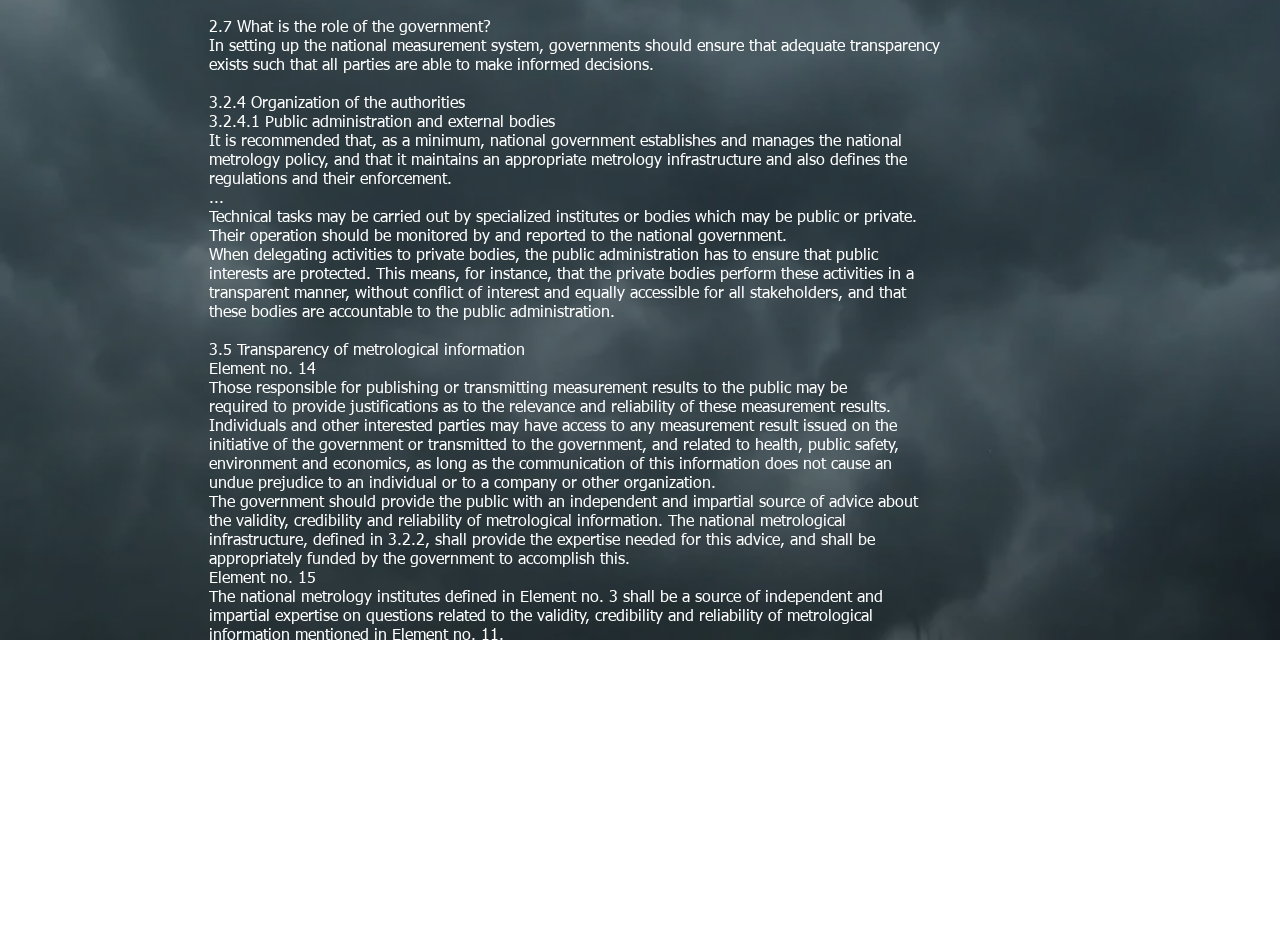Find the bounding box coordinates for the element described here: "https://nrc.canada.ca/en/corporate/transparency".

[0.255, 0.832, 0.521, 0.849]